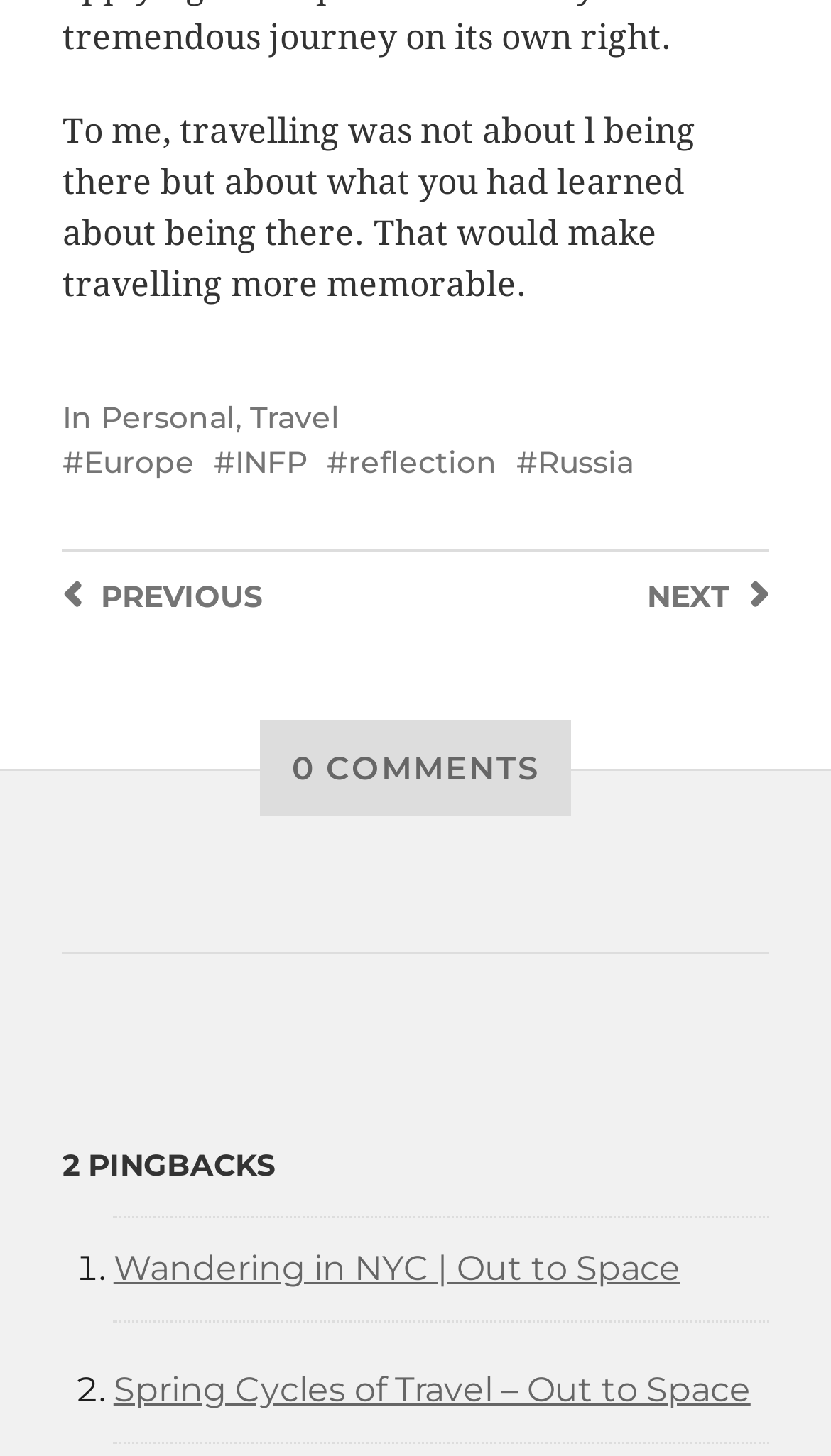Please locate the bounding box coordinates of the element's region that needs to be clicked to follow the instruction: "view Wandering in NYC article". The bounding box coordinates should be provided as four float numbers between 0 and 1, i.e., [left, top, right, bottom].

[0.137, 0.857, 0.819, 0.885]